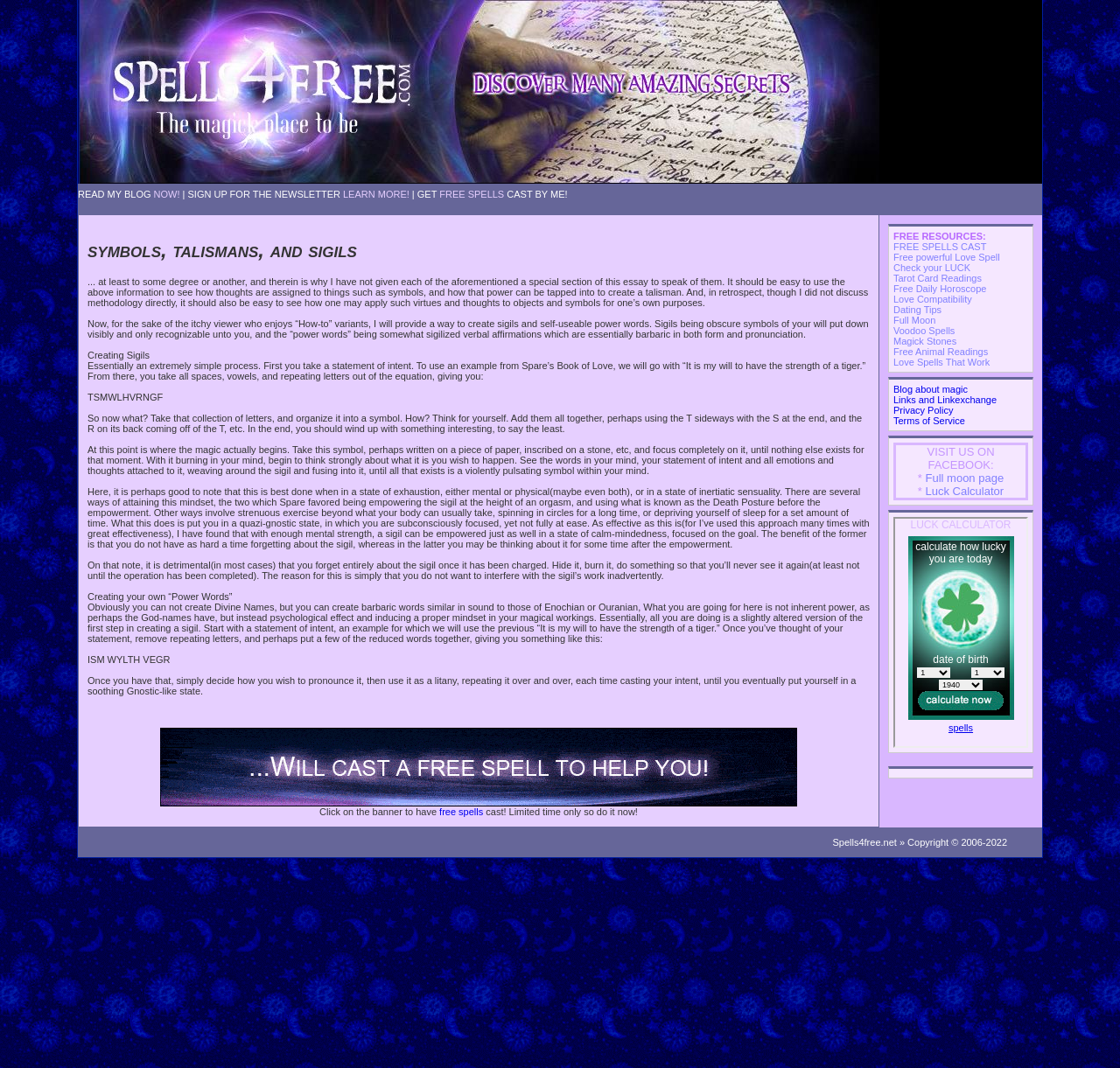What is the main topic of this webpage?
Please elaborate on the answer to the question with detailed information.

The webpage's meta description and the content of the webpage suggest that the main topic is about symbols, talismans, and sigils, which are related to magic and spell-casting.